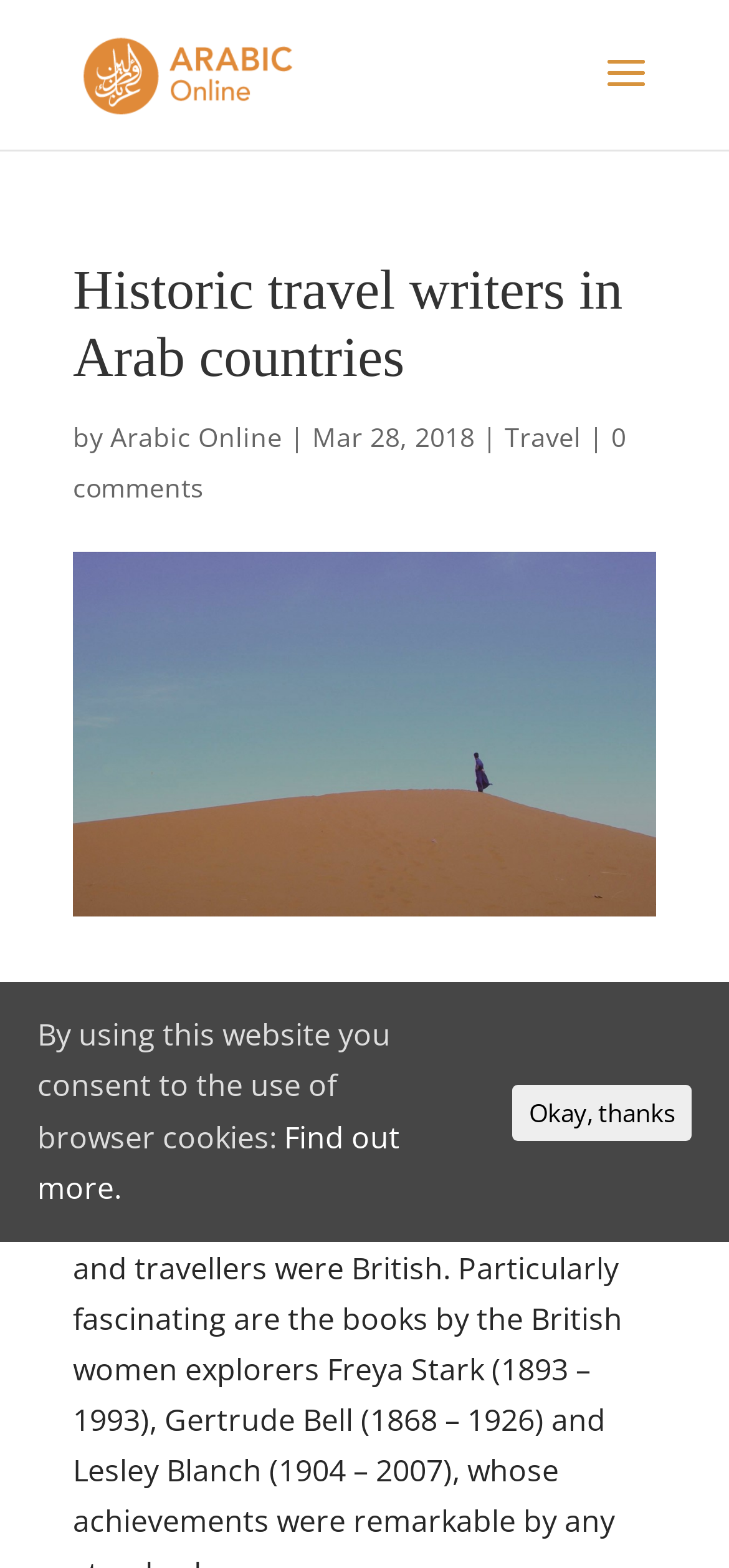What is the name of the website?
Answer with a single word or phrase by referring to the visual content.

ARABIC ONLINE